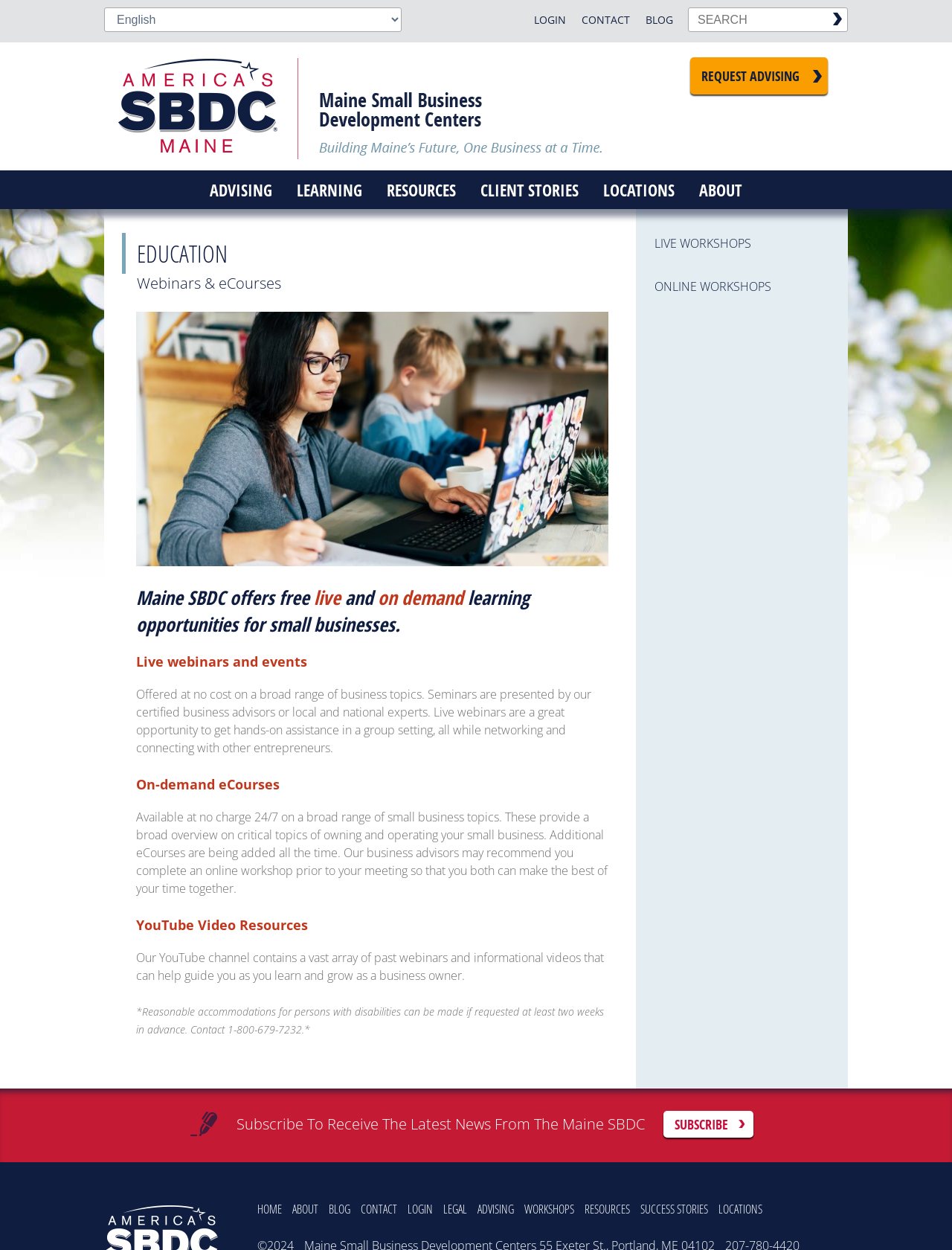Can you give a comprehensive explanation to the question given the content of the image?
What is the benefit of on-demand eCourses?

According to the webpage, on-demand eCourses are available at no charge 24/7 on a broad range of small business topics, which means that business owners can access them at any time, as stated in the text 'Available at no charge 24/7 on a broad range of small business topics.'